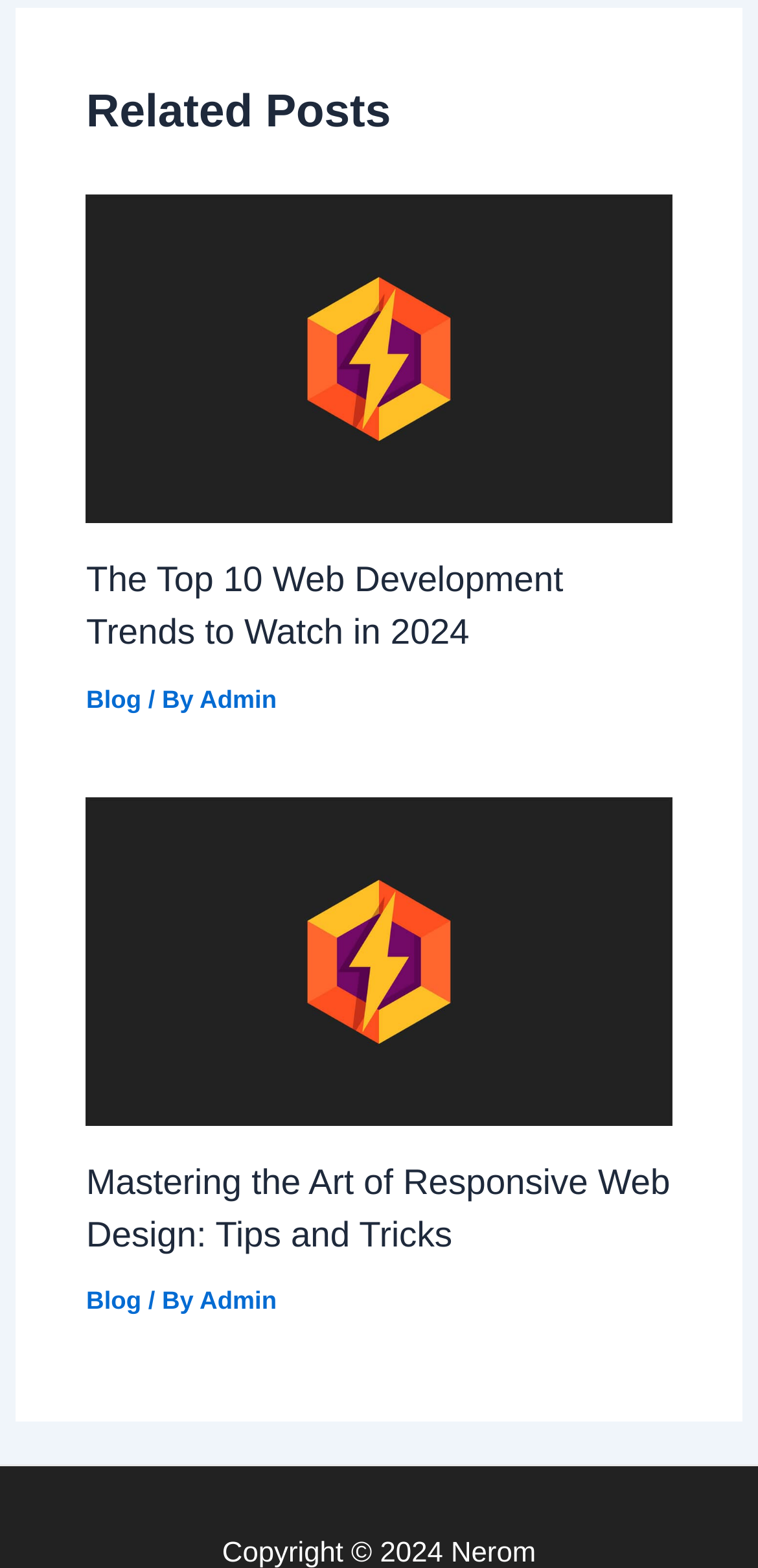Please provide a one-word or short phrase answer to the question:
How many articles are on this webpage?

2